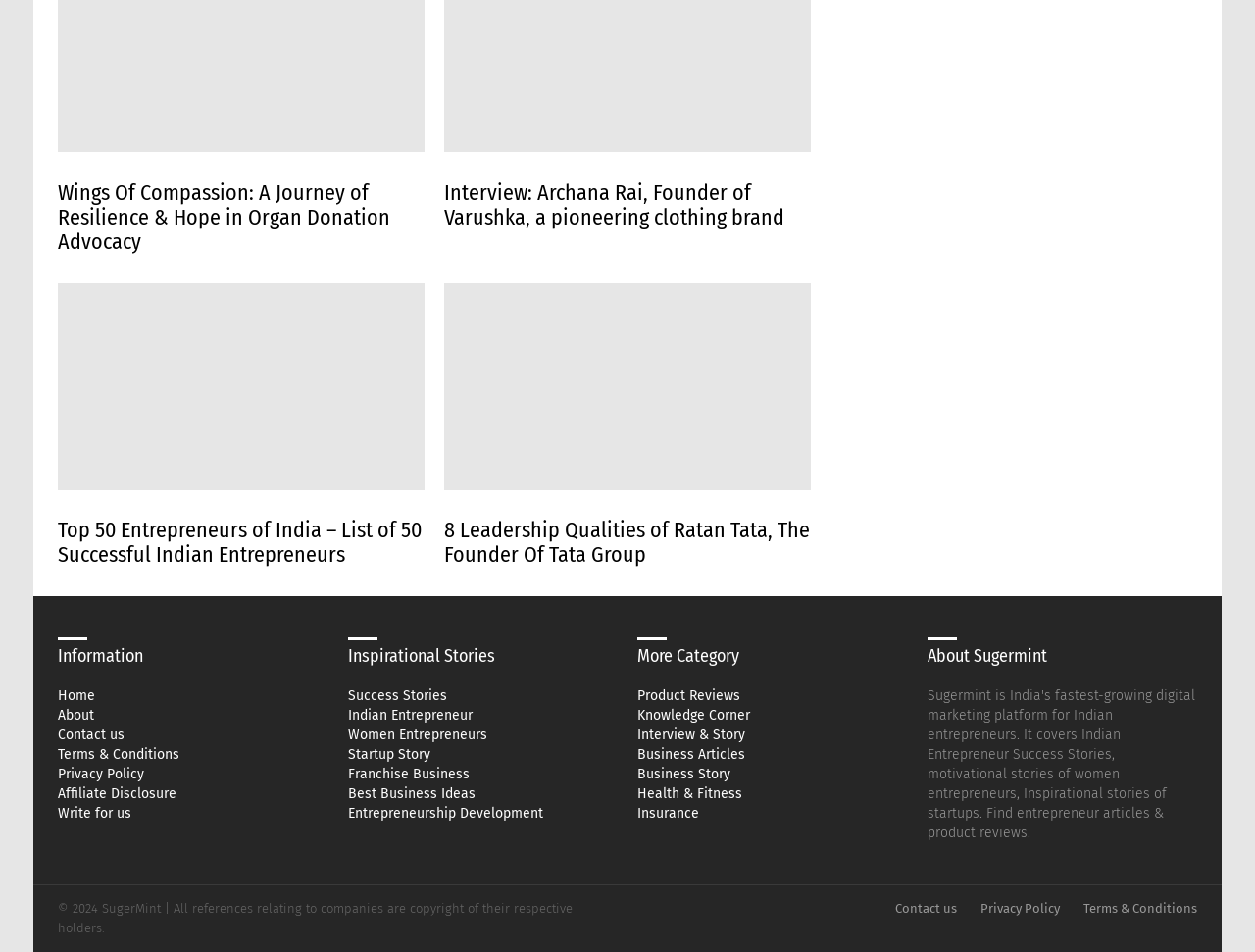Find the bounding box coordinates for the area that must be clicked to perform this action: "Go to the Home page".

[0.046, 0.722, 0.261, 0.74]